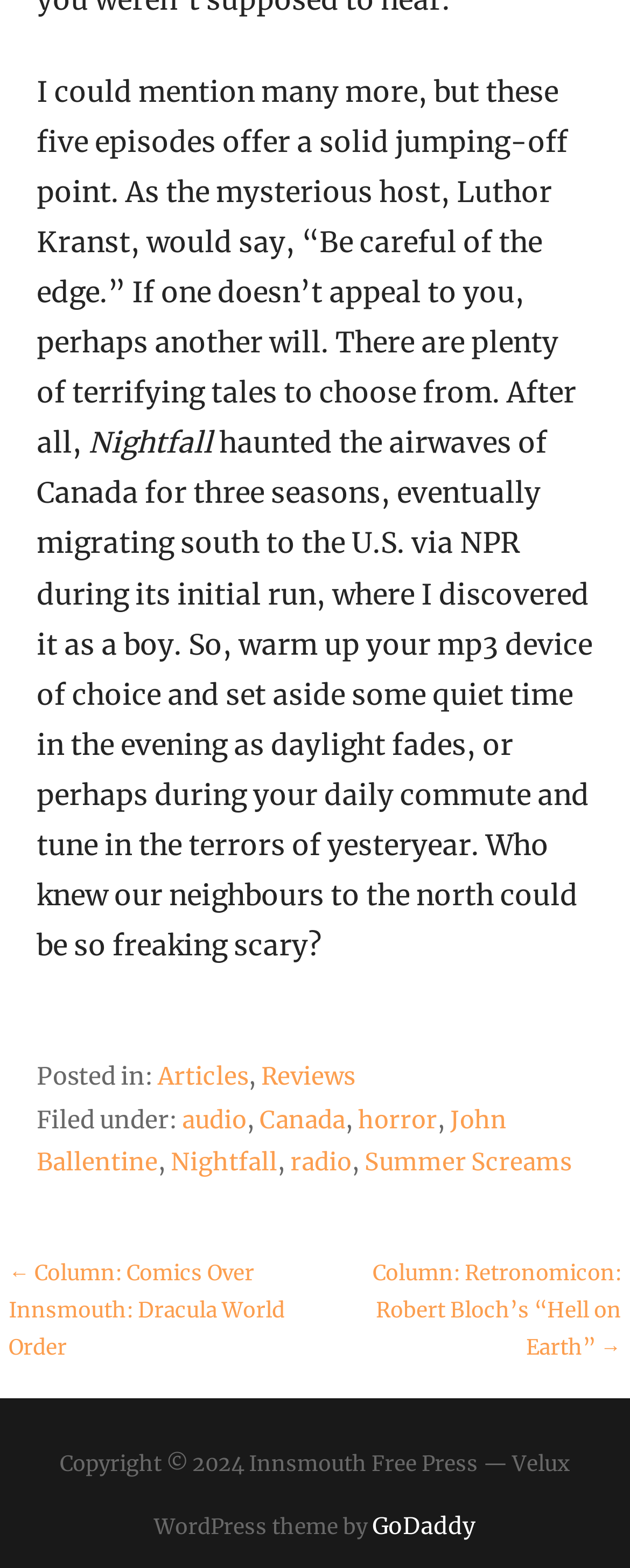Answer the question using only one word or a concise phrase: What is the theme of the website?

Velux WordPress theme